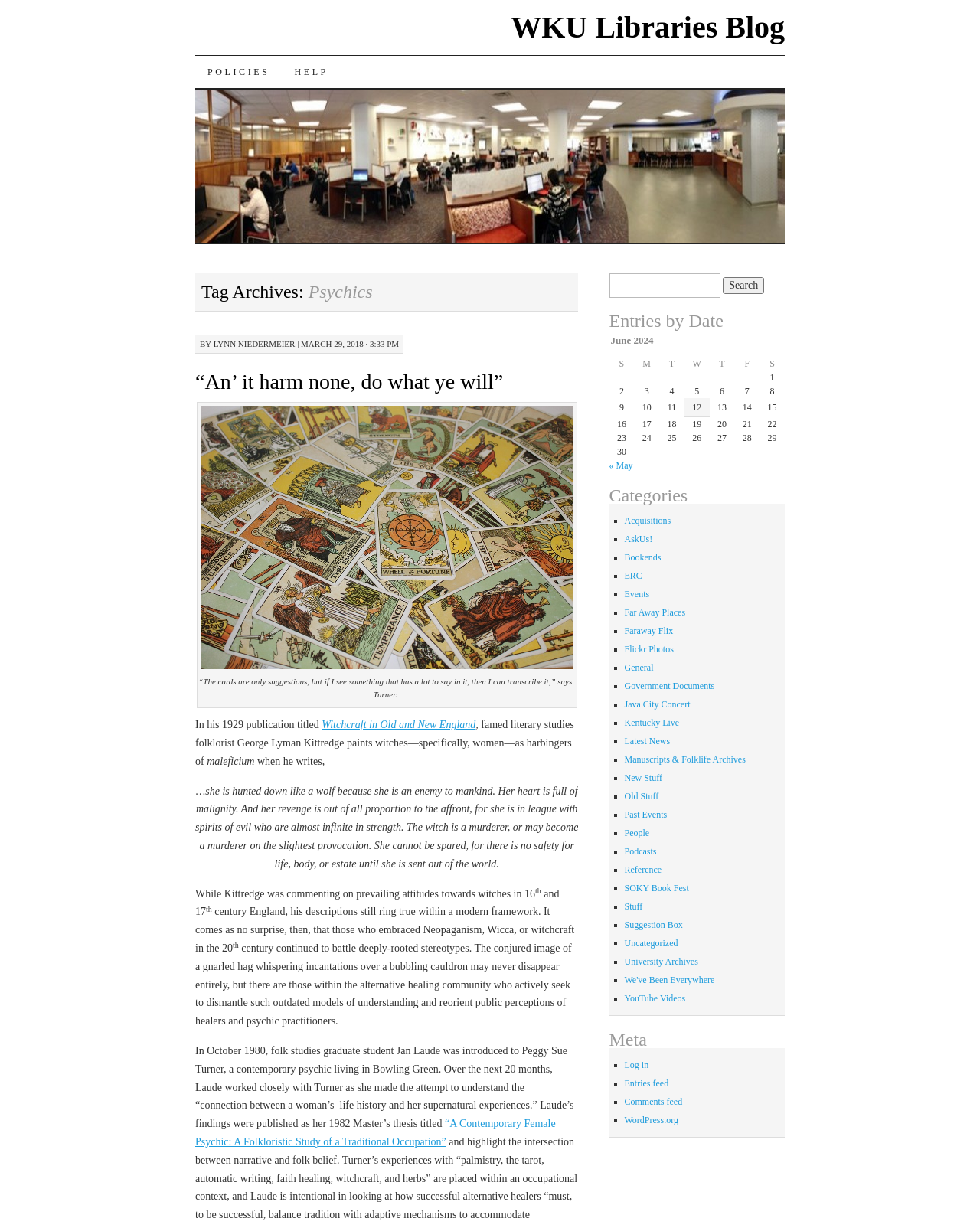Respond with a single word or phrase for the following question: 
What is the title of the Master's thesis mentioned in the blog post?

“A Contemporary Female Psychic: A Folkloristic Study of a Traditional Occupation”